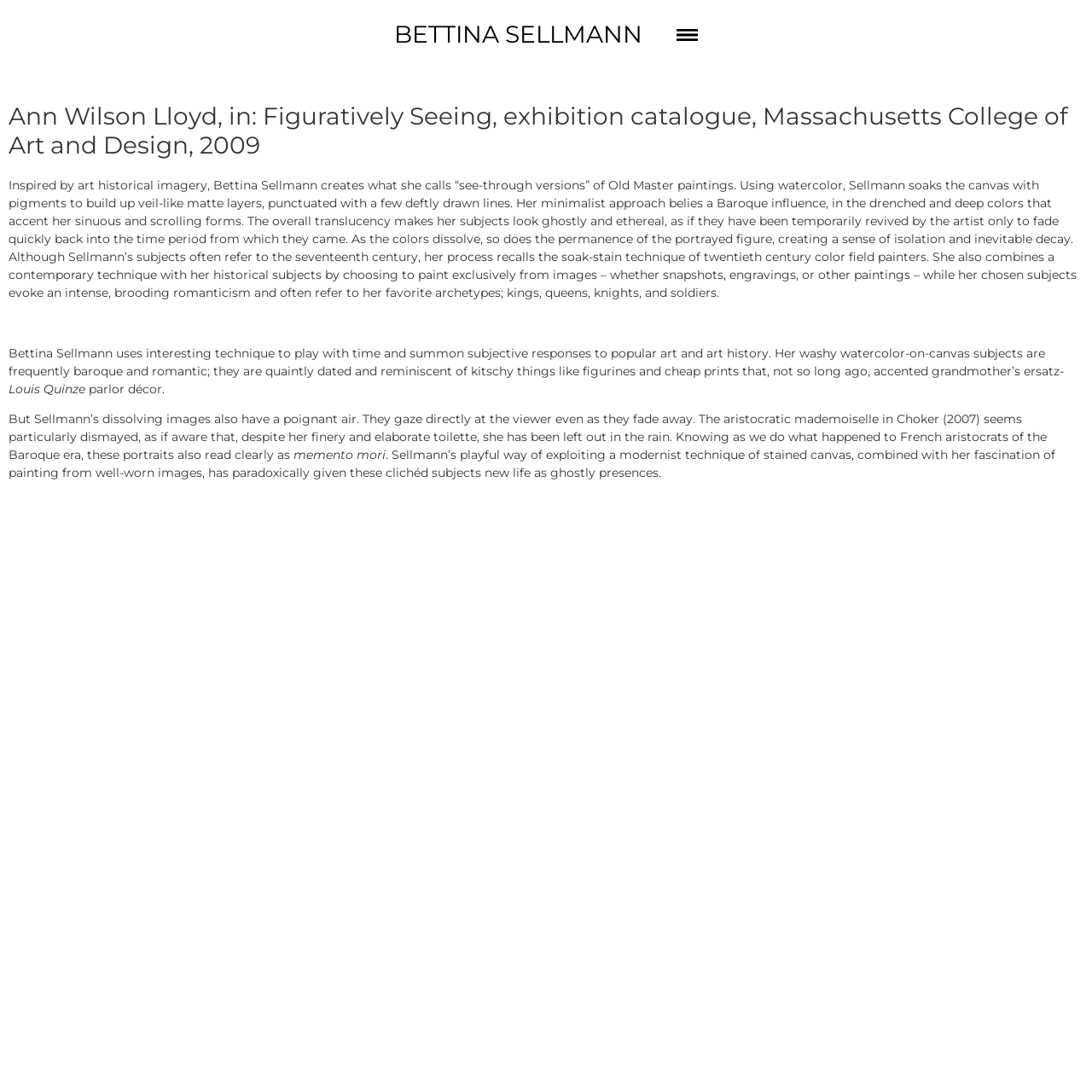Describe every aspect of the webpage comprehensively.

The webpage is about Bettina Sellmann, an artist who creates unique paintings inspired by art historical imagery. At the top of the page, there is a heading with her name, "BETTINA SELLMANN", which is also a link. To the right of this heading, there is another link with no text.

Below the heading, there is a longer heading that describes one of Bettina Sellmann's artworks, "Ann Wilson Lloyd, in: Figuratively Seeing, exhibition catalogue, Massachusetts College of Art and Design, 2009". This heading spans almost the entire width of the page.

The main content of the page is a series of paragraphs that describe Bettina Sellmann's artistic style and technique. The text explains that she uses watercolor to create "see-through versions" of Old Master paintings, which gives her subjects a ghostly and ethereal appearance. The text also mentions that her process is influenced by both Baroque and modernist art movements.

There are five paragraphs of text in total, with some shorter sentences and phrases scattered throughout. The text is densely packed, with no clear headings or subheadings to break it up. The overall tone of the text is descriptive and analytical, providing insight into Bettina Sellmann's artistic vision and technique.